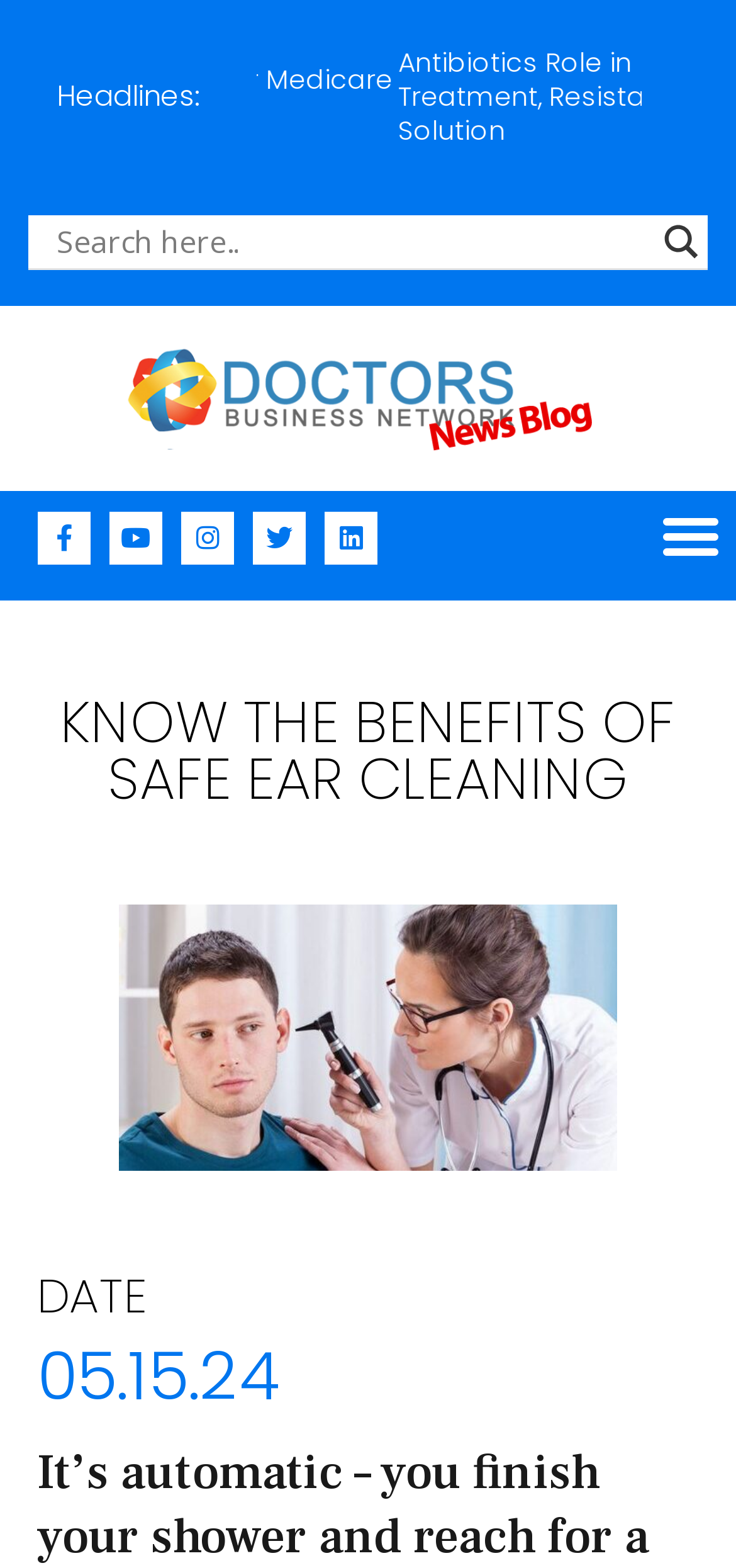Please locate and retrieve the main header text of the webpage.

Subscribe To Us